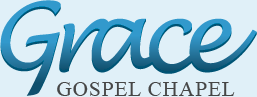What is the purpose of the logo?
From the image, provide a succinct answer in one word or a short phrase.

representing mission